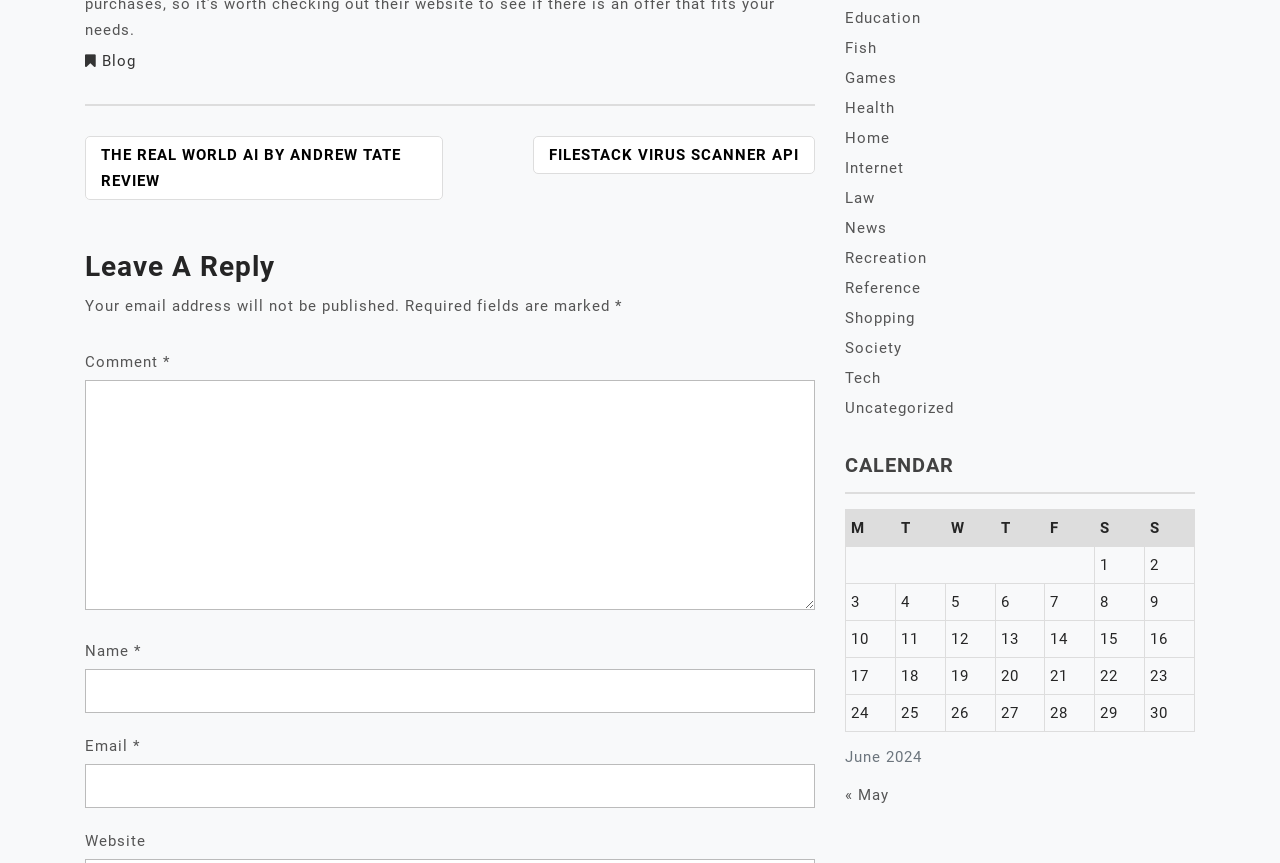Please provide a comprehensive response to the question below by analyzing the image: 
What is the purpose of the 'Posts' navigation section?

The 'Posts' navigation section contains links to different posts, including 'THE REAL WORLD AI BY ANDREW TATE REVIEW' and 'FILESTACK VIRUS SCANNER API'. The presence of these links suggests that this section is intended to help users navigate between different posts on the website.